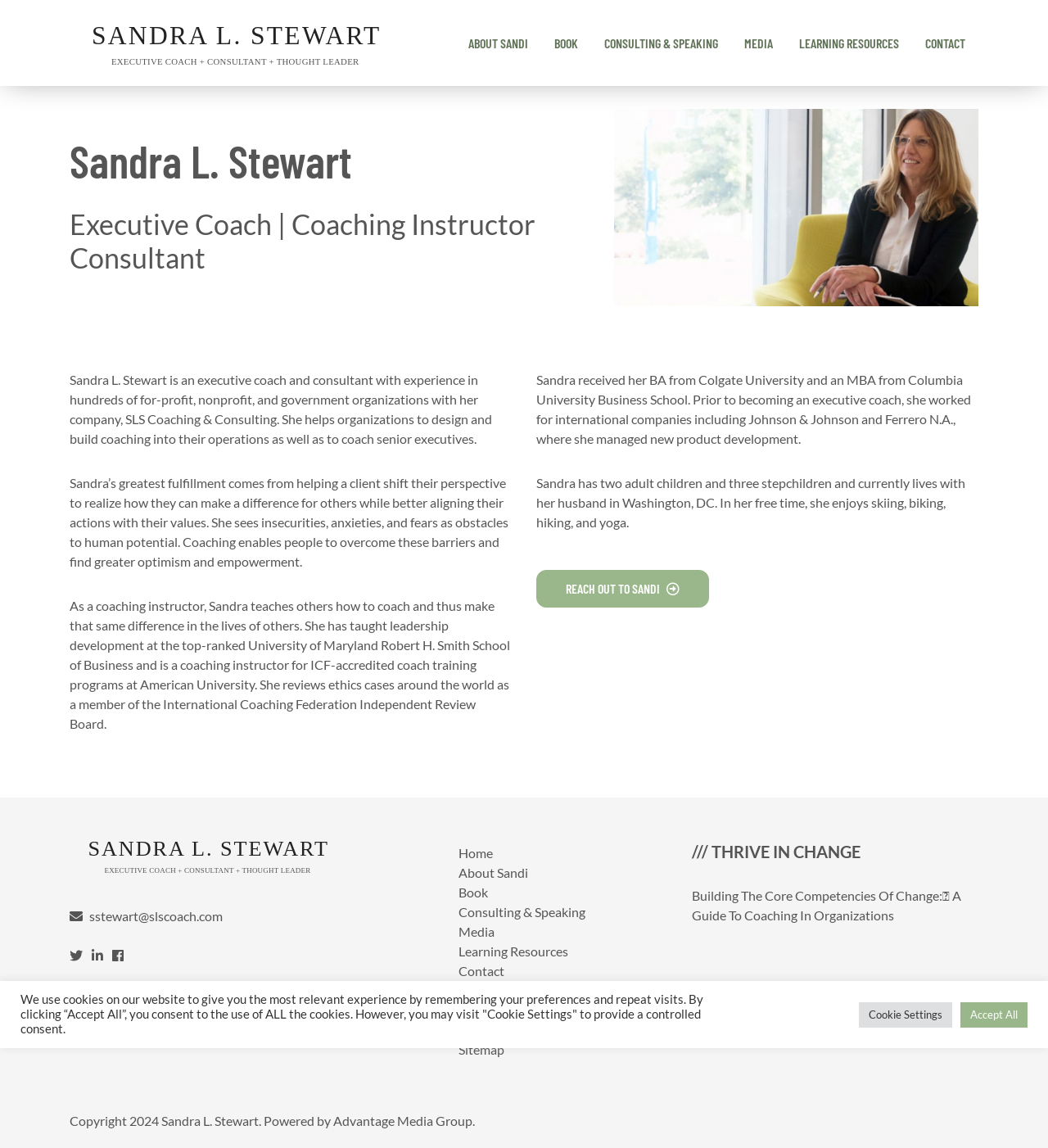Please identify the coordinates of the bounding box for the clickable region that will accomplish this instruction: "Go to ABOUT SANDI page".

[0.434, 0.023, 0.516, 0.052]